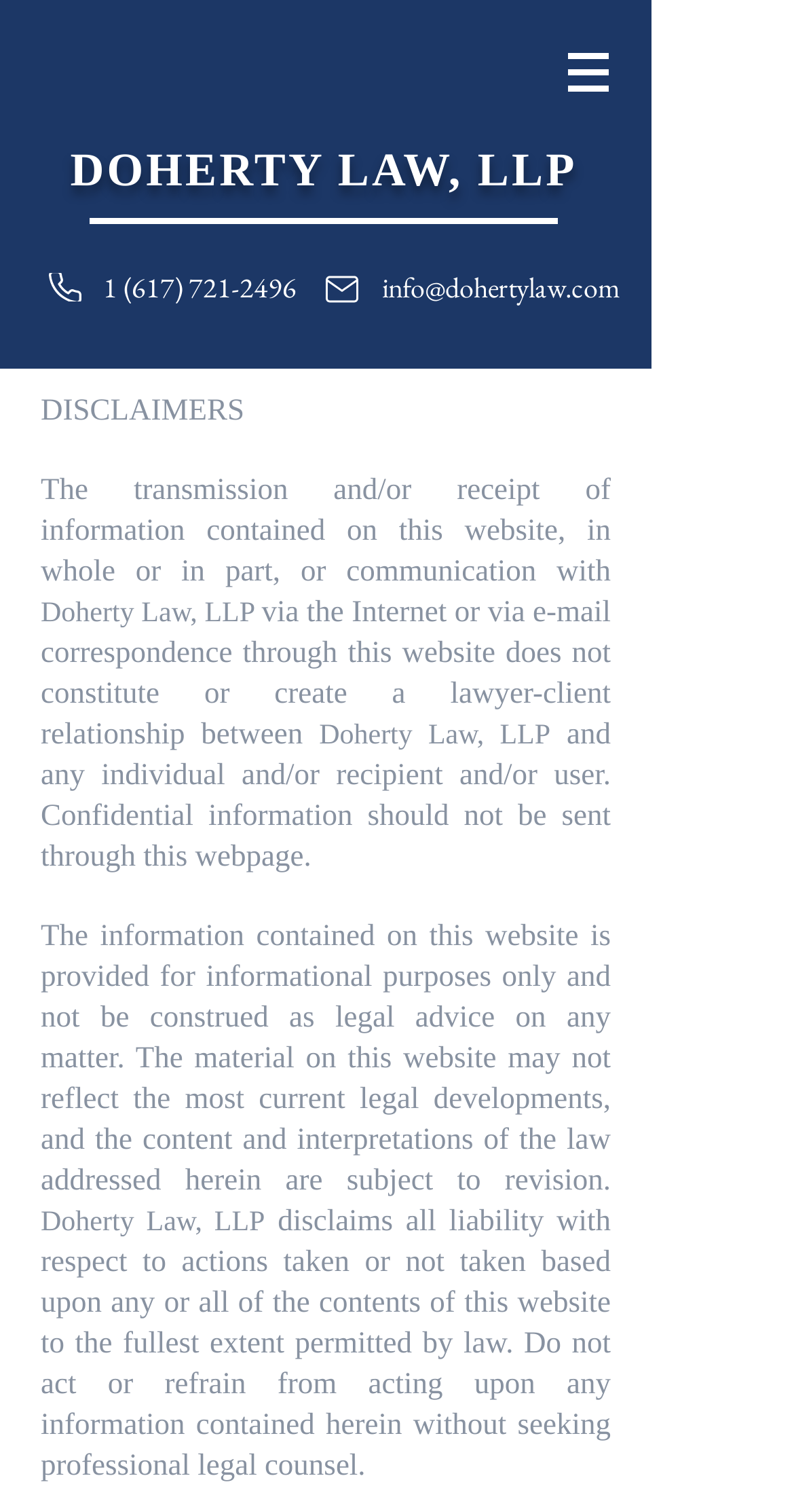Identify the bounding box of the UI component described as: "About us".

None